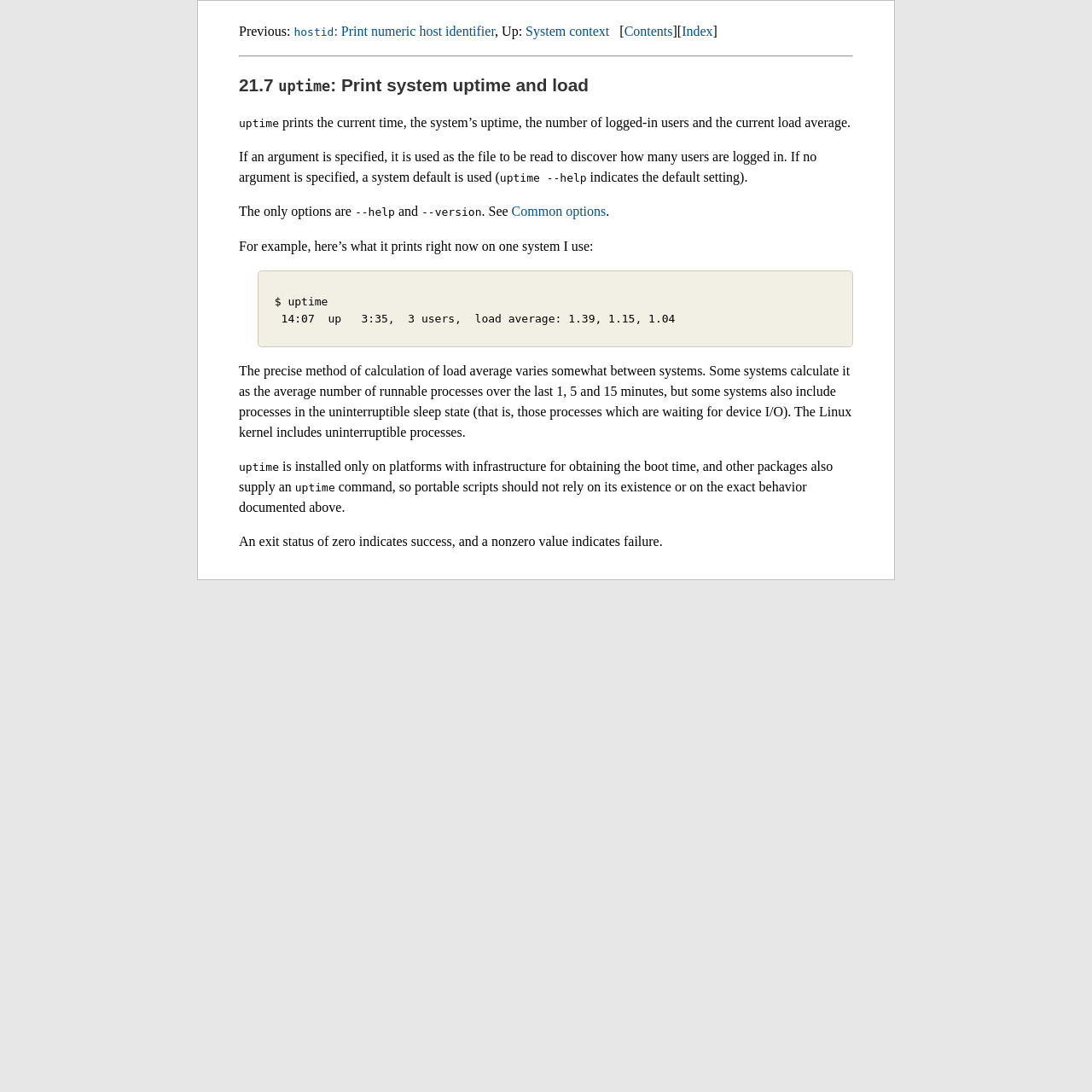Provide a one-word or brief phrase answer to the question:
What is the exit status of zero indicative of?

Success